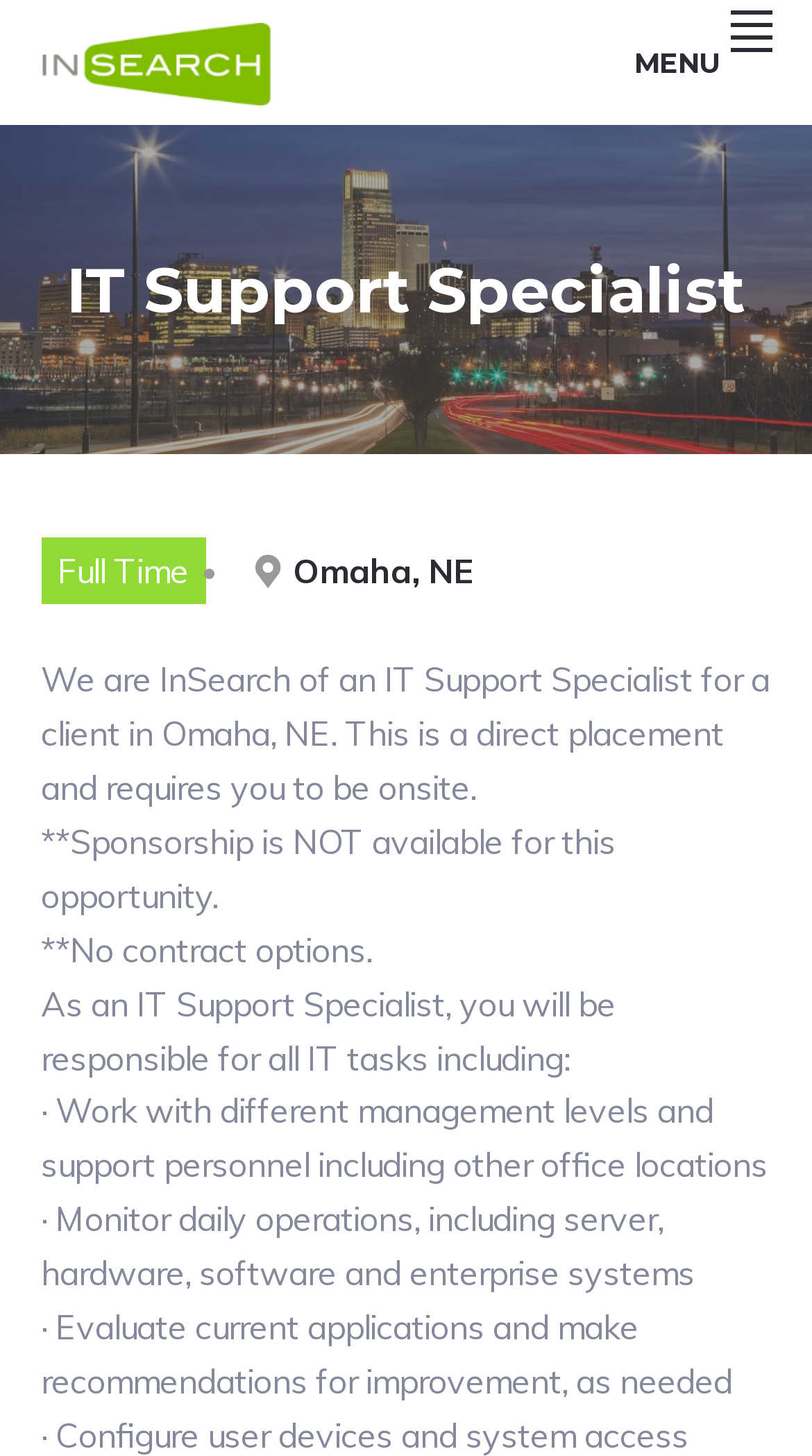Respond to the question below with a concise word or phrase:
What is the location of the job?

Omaha, NE